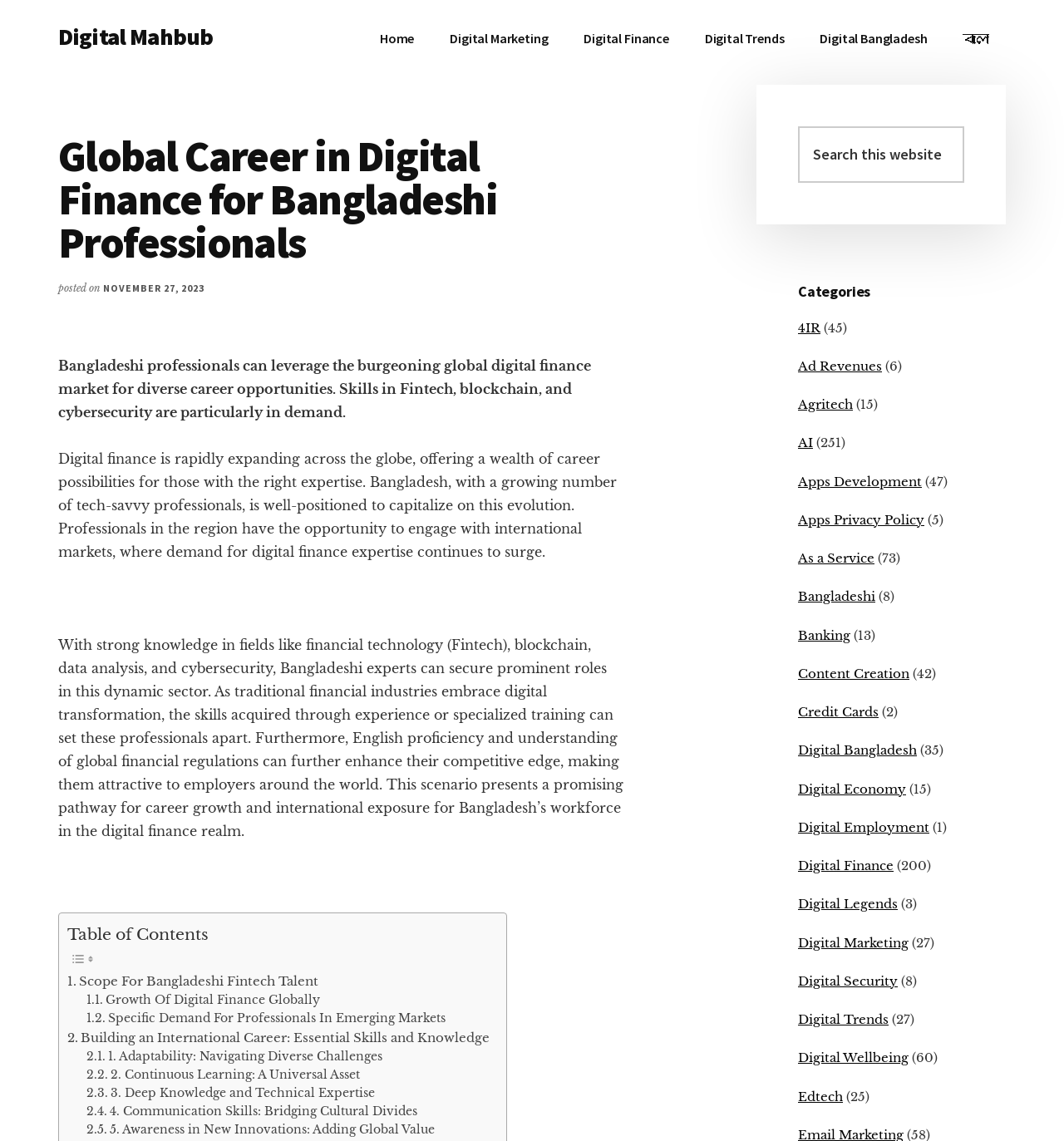Can you specify the bounding box coordinates for the region that should be clicked to fulfill this instruction: "Read the article about 'Scope For Bangladeshi Fintech Talent'".

[0.063, 0.851, 0.299, 0.869]